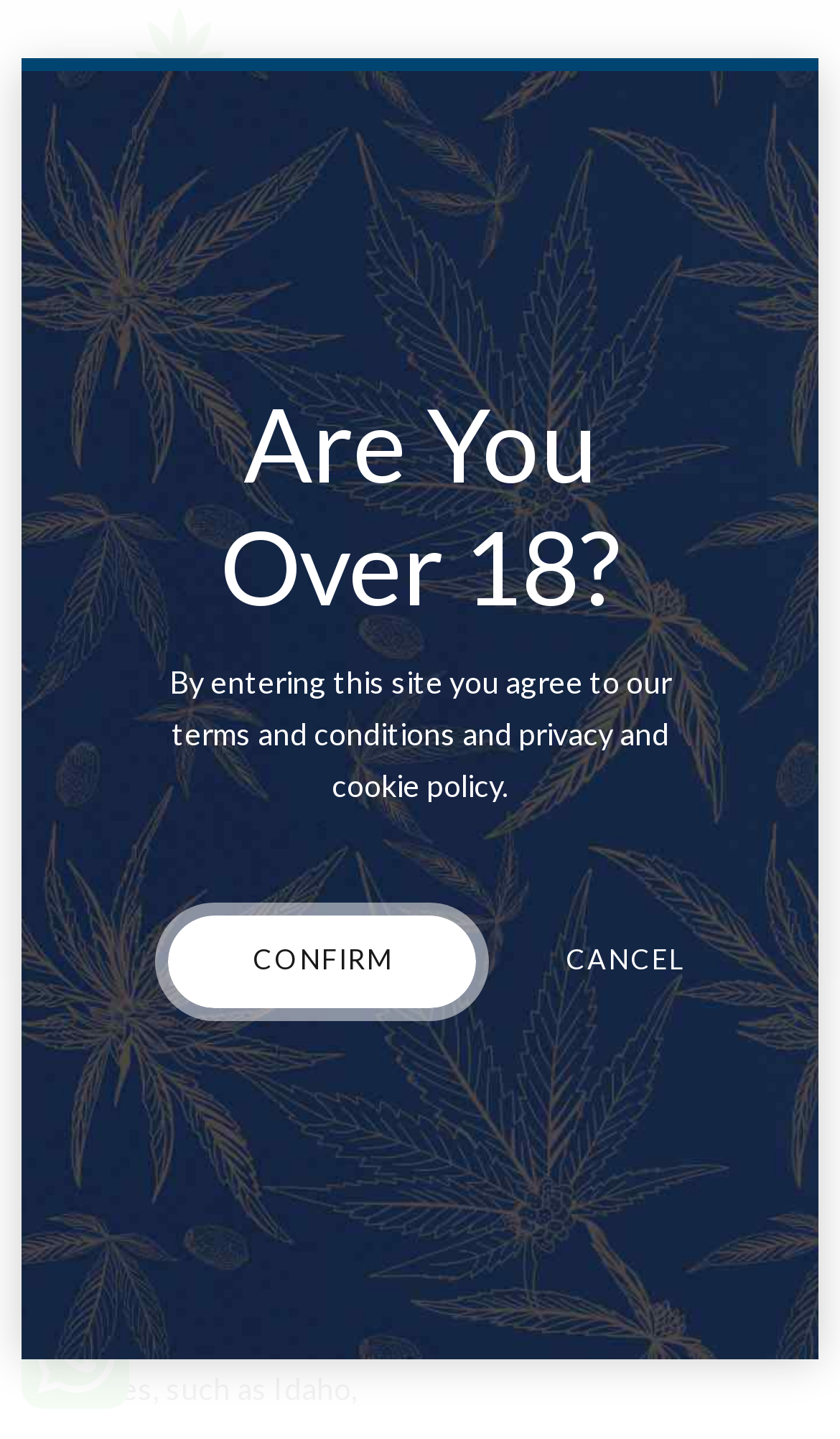Please find and give the text of the main heading on the webpage.

buy weed online Oklahoma